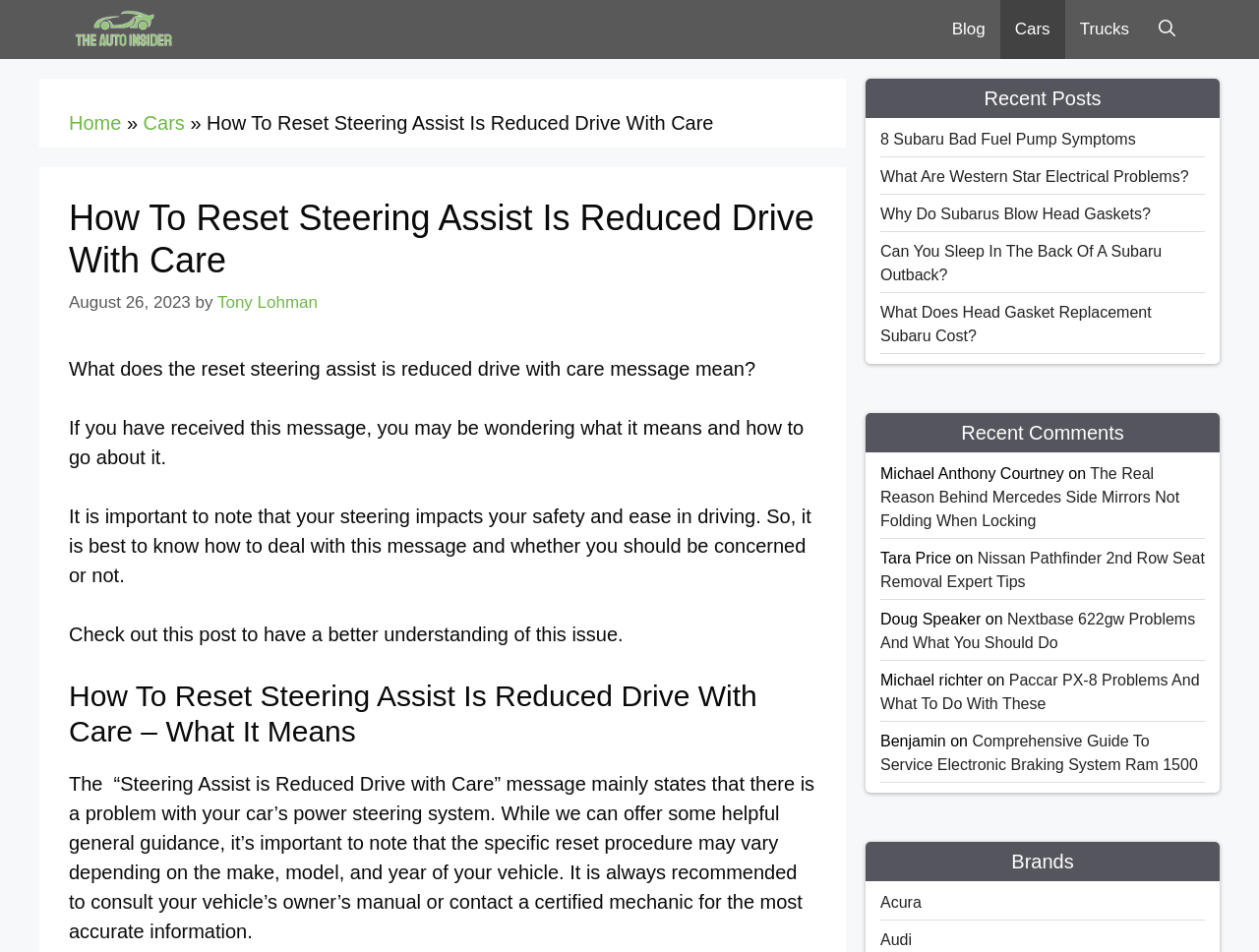Determine the bounding box coordinates of the region I should click to achieve the following instruction: "Click on the 'Acura' link". Ensure the bounding box coordinates are four float numbers between 0 and 1, i.e., [left, top, right, bottom].

[0.699, 0.939, 0.732, 0.957]